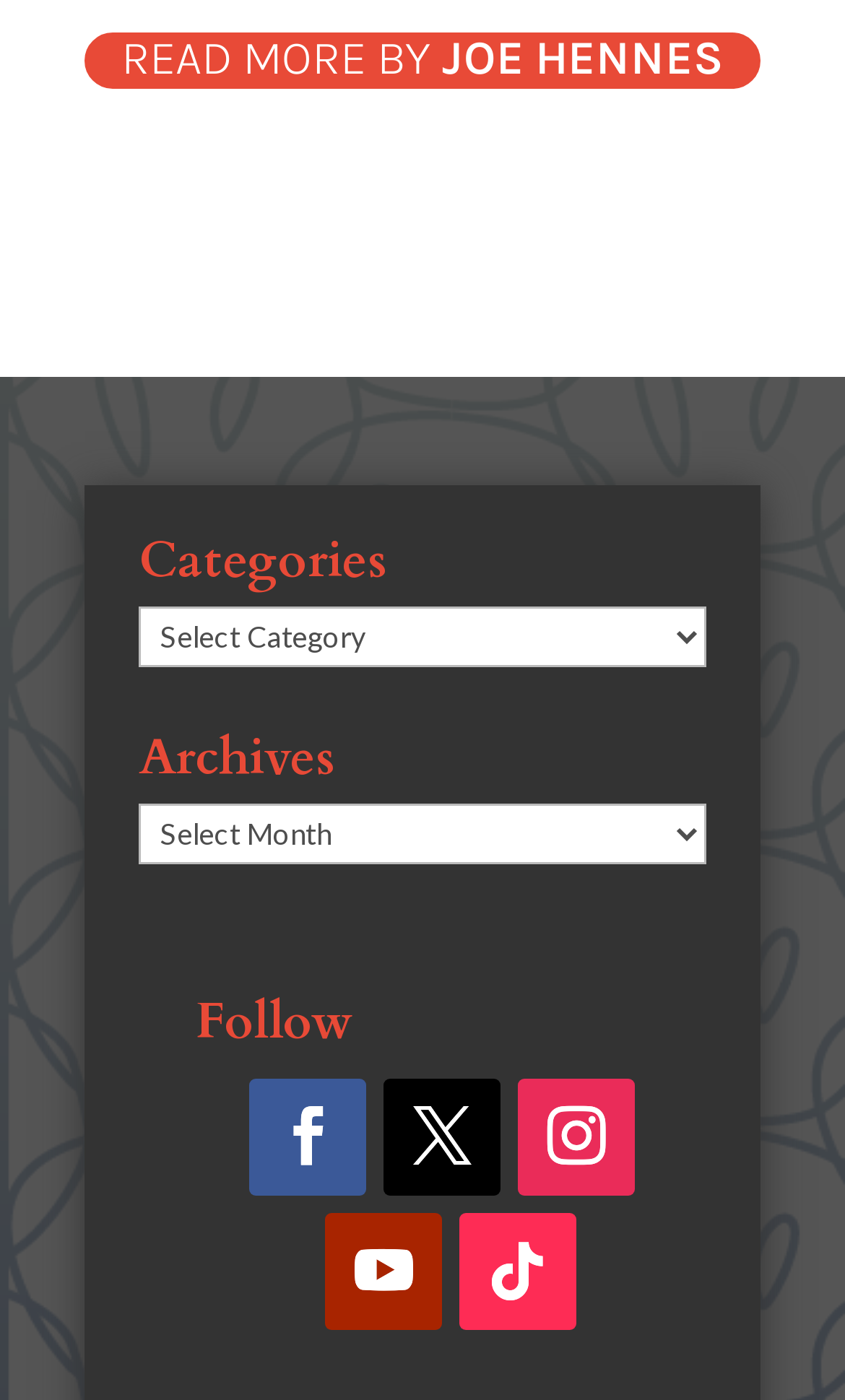Identify the bounding box coordinates for the region of the element that should be clicked to carry out the instruction: "Click on the 'READ MORE BY' text". The bounding box coordinates should be four float numbers between 0 and 1, i.e., [left, top, right, bottom].

[0.144, 0.022, 0.523, 0.062]